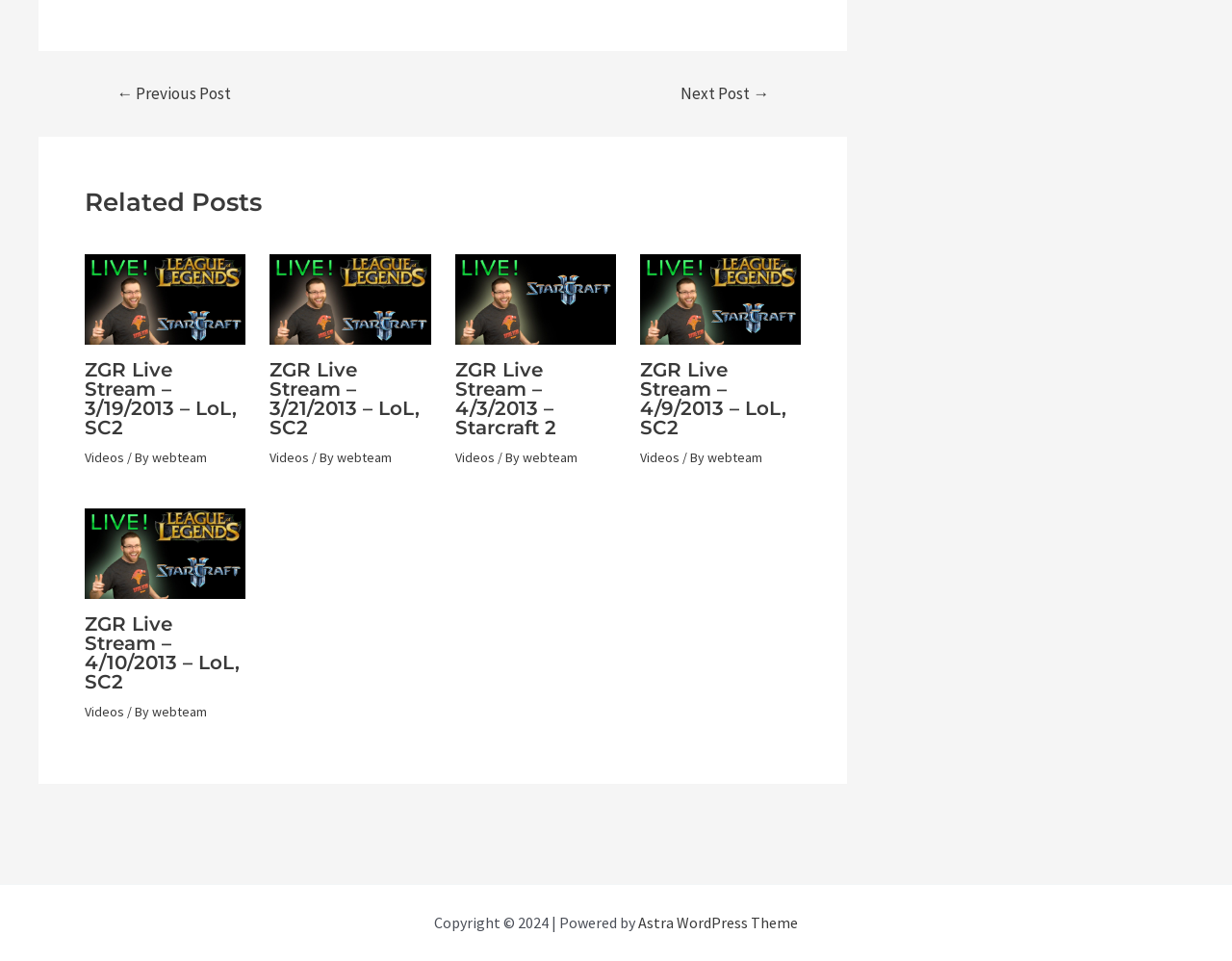Highlight the bounding box coordinates of the element that should be clicked to carry out the following instruction: "Check the 'Related Posts' section". The coordinates must be given as four float numbers ranging from 0 to 1, i.e., [left, top, right, bottom].

[0.069, 0.191, 0.65, 0.232]